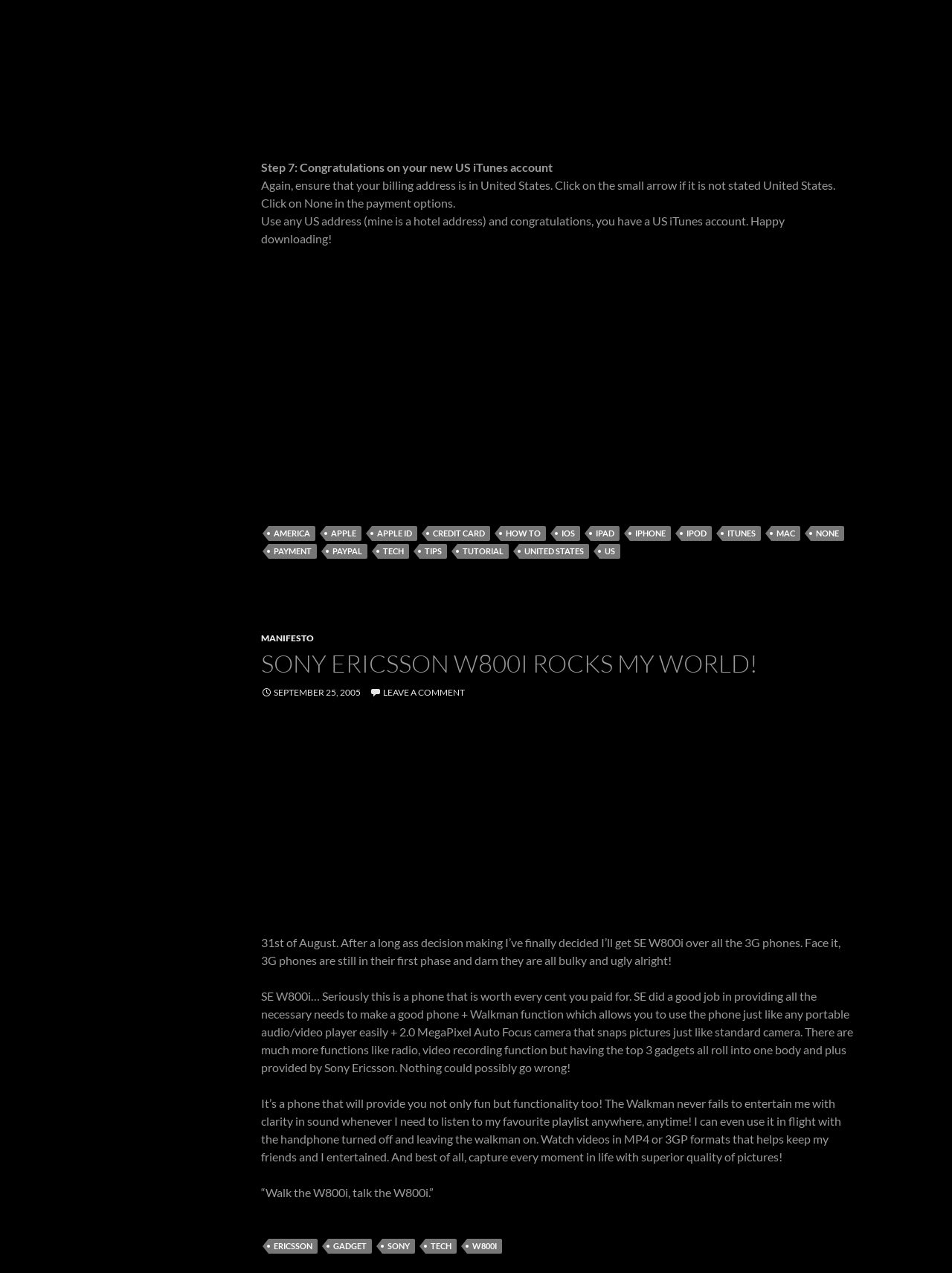Select the bounding box coordinates of the element I need to click to carry out the following instruction: "Click on the link to view the tutorial".

[0.48, 0.427, 0.534, 0.439]